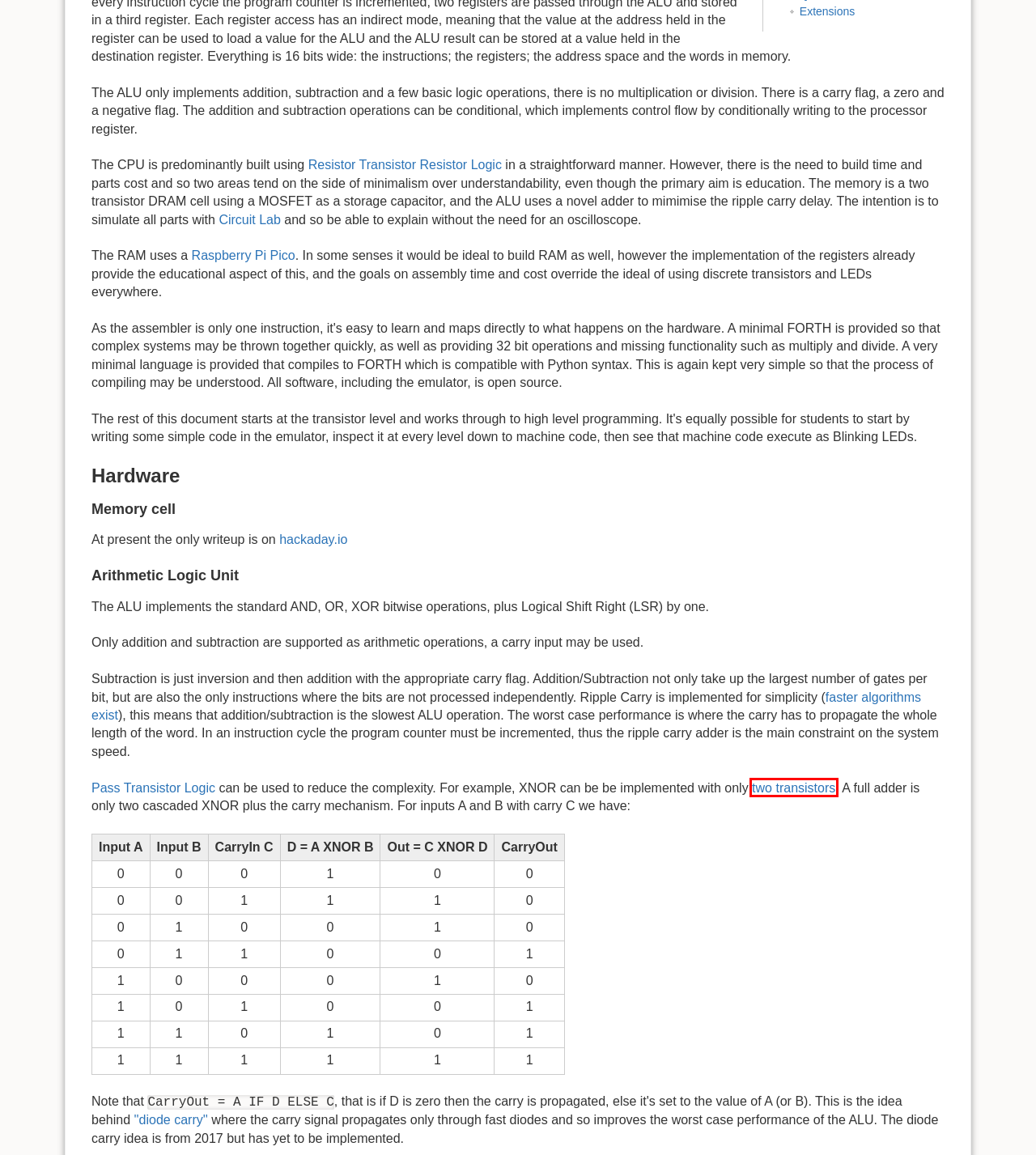You are given a screenshot of a webpage with a red bounding box around an element. Choose the most fitting webpage description for the page that appears after clicking the element within the red bounding box. Here are the candidates:
A. home:history [The Blinking Computer]
B. Fast carry propagation for a new ALU | Details | Hackaday.io
C. Bipolar XOR gate with only 2 transistors | Details | Hackaday.io
D. Homebrew Computers Website
E. Online circuit simulator & schematic editor - CircuitLab
F. Sitemap [The Blinking Computer]
G. home:home [The Blinking Computer]
H. Yet another memory cell - 2T | Details | Hackaday.io

C